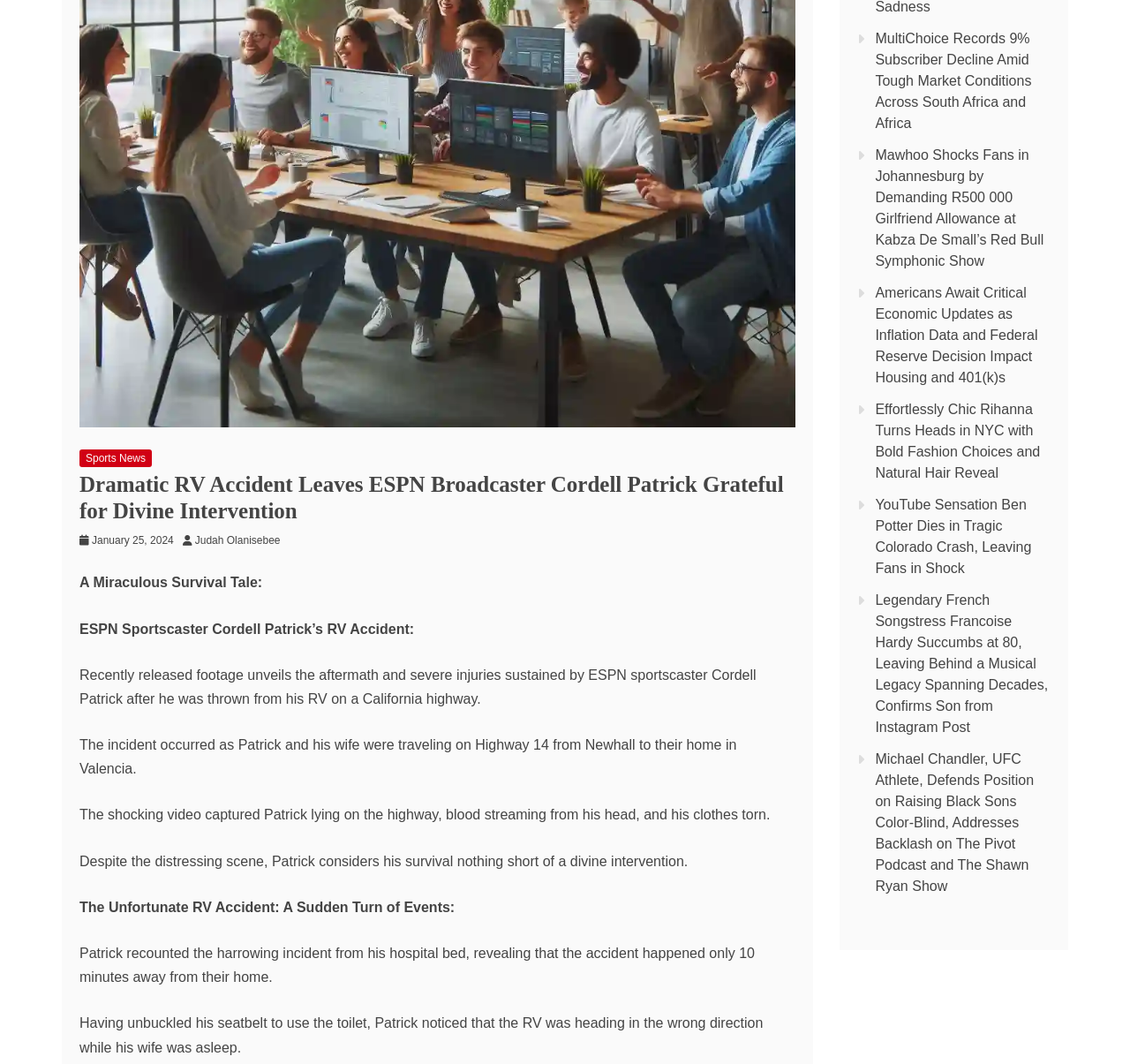Using the description: "January 18, 2024January 25, 2024", determine the UI element's bounding box coordinates. Ensure the coordinates are in the format of four float numbers between 0 and 1, i.e., [left, top, right, bottom].

[0.081, 0.502, 0.154, 0.514]